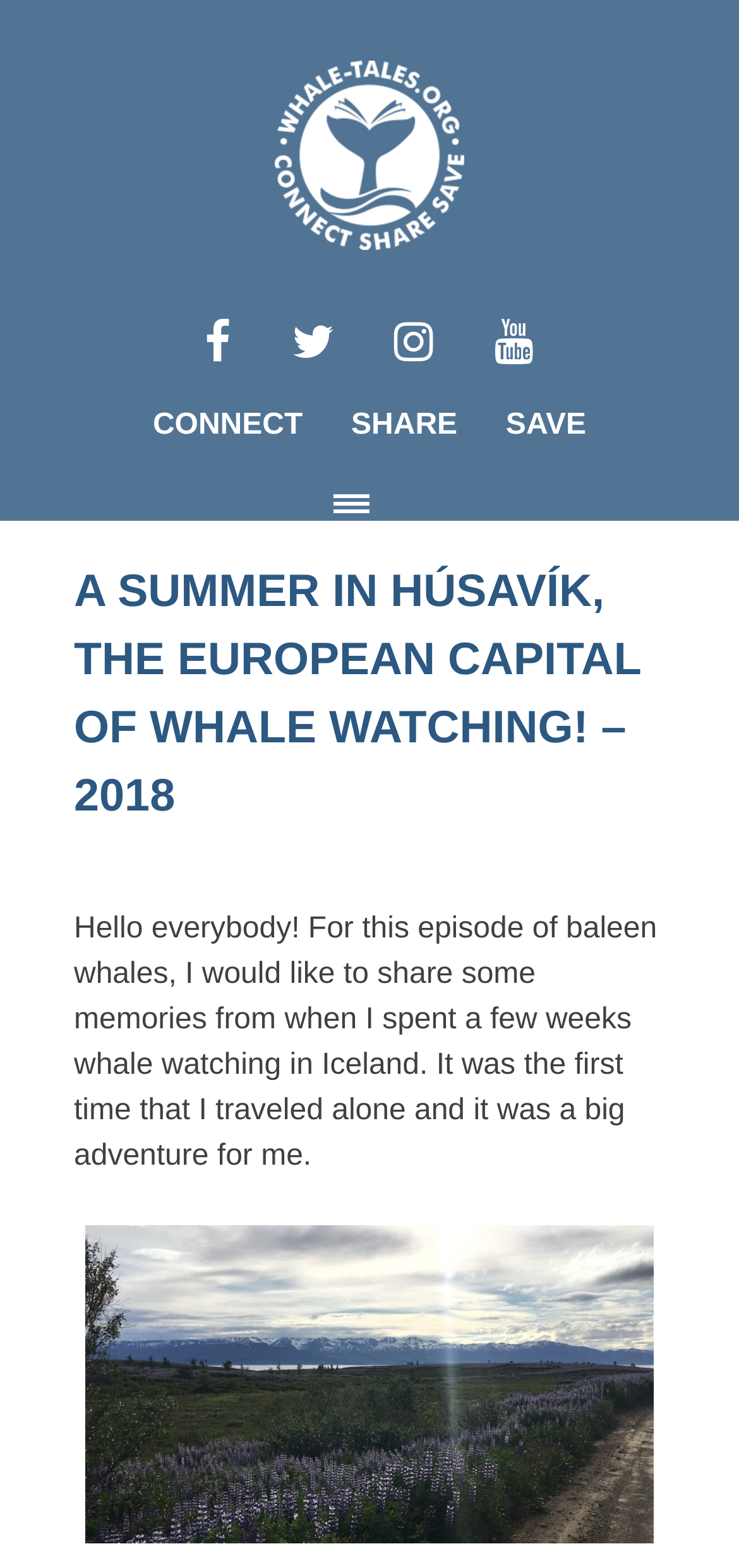Extract the bounding box coordinates for the UI element described by the text: "parent_node: Search for:". The coordinates should be in the form of [left, top, right, bottom] with values between 0 and 1.

[0.01, 0.336, 0.19, 0.397]